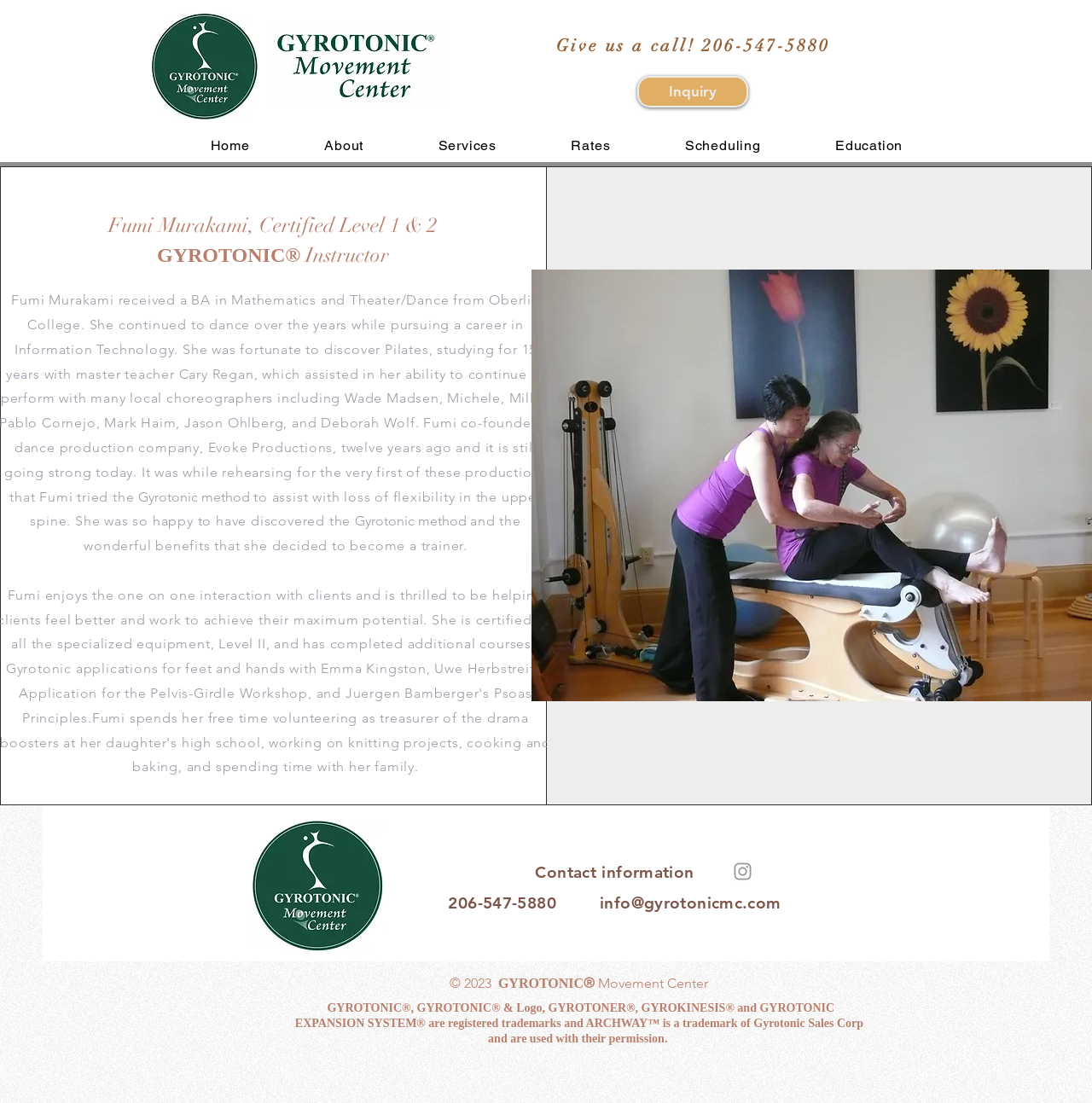What is the email address to contact Fumi Murakami?
Provide a detailed and extensive answer to the question.

The email address to contact Fumi Murakami is info@gyrotonicmc.com, which is displayed on the webpage as a link in the contact information section.